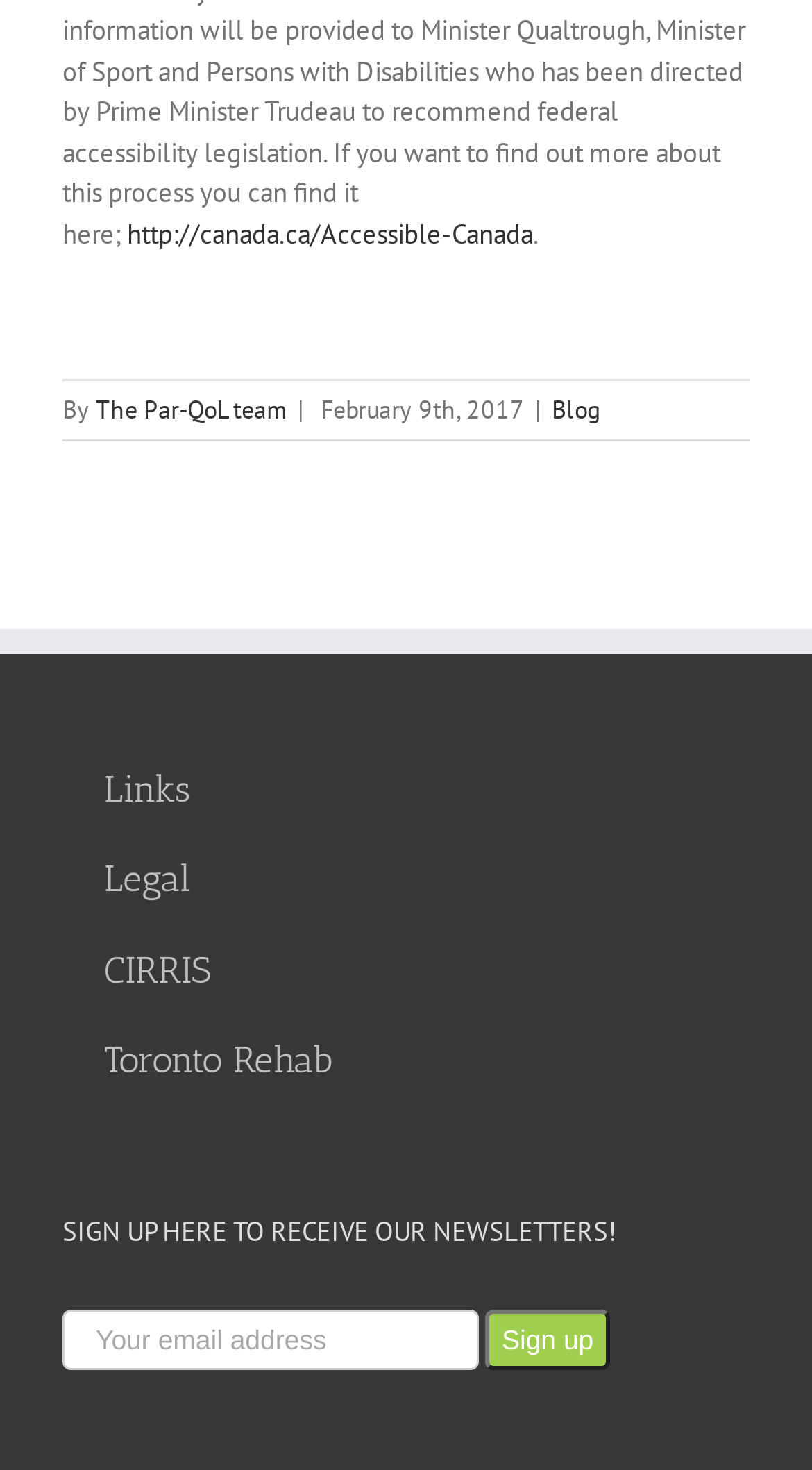Please determine the bounding box coordinates of the element to click in order to execute the following instruction: "Visit Accessible Canada". The coordinates should be four float numbers between 0 and 1, specified as [left, top, right, bottom].

[0.156, 0.147, 0.656, 0.171]